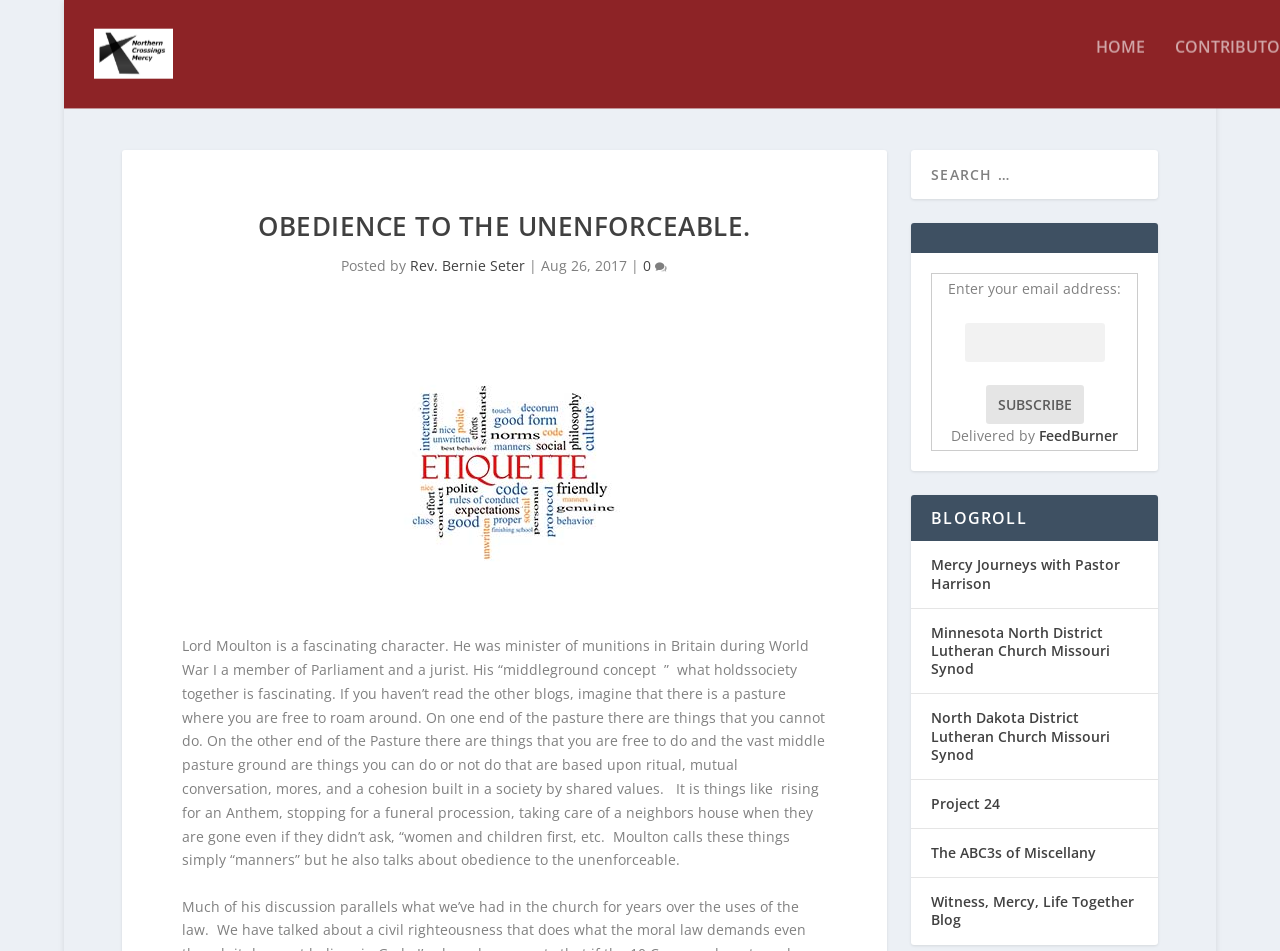Convey a detailed summary of the webpage, mentioning all key elements.

The webpage appears to be a blog post titled "Obedience to the Unenforceable." At the top, there is a heading with the title, followed by a line of text indicating the author, "Rev. Bernie Seter", and the date, "Aug 26, 2017". Below this, there is a link with a comment count icon.

The main content of the blog post is a lengthy paragraph that discusses Lord Moulton's concept of the "middleground" and its relation to societal values and norms. The text is positioned in the top-left section of the page, spanning from the top to about two-thirds of the way down.

To the right of the main content, there is a search box and a heading, followed by a section to enter an email address and a "Subscribe" button. Below this, there is a link to "FeedBurner".

At the bottom of the page, there is a section titled "BLOGROLL" that lists several links to other blogs and websites, including "Mercy Journeys with Pastor Harrison", "Minnesota North District Lutheran Church Missouri Synod", and others. These links are positioned in a column to the right of the main content.